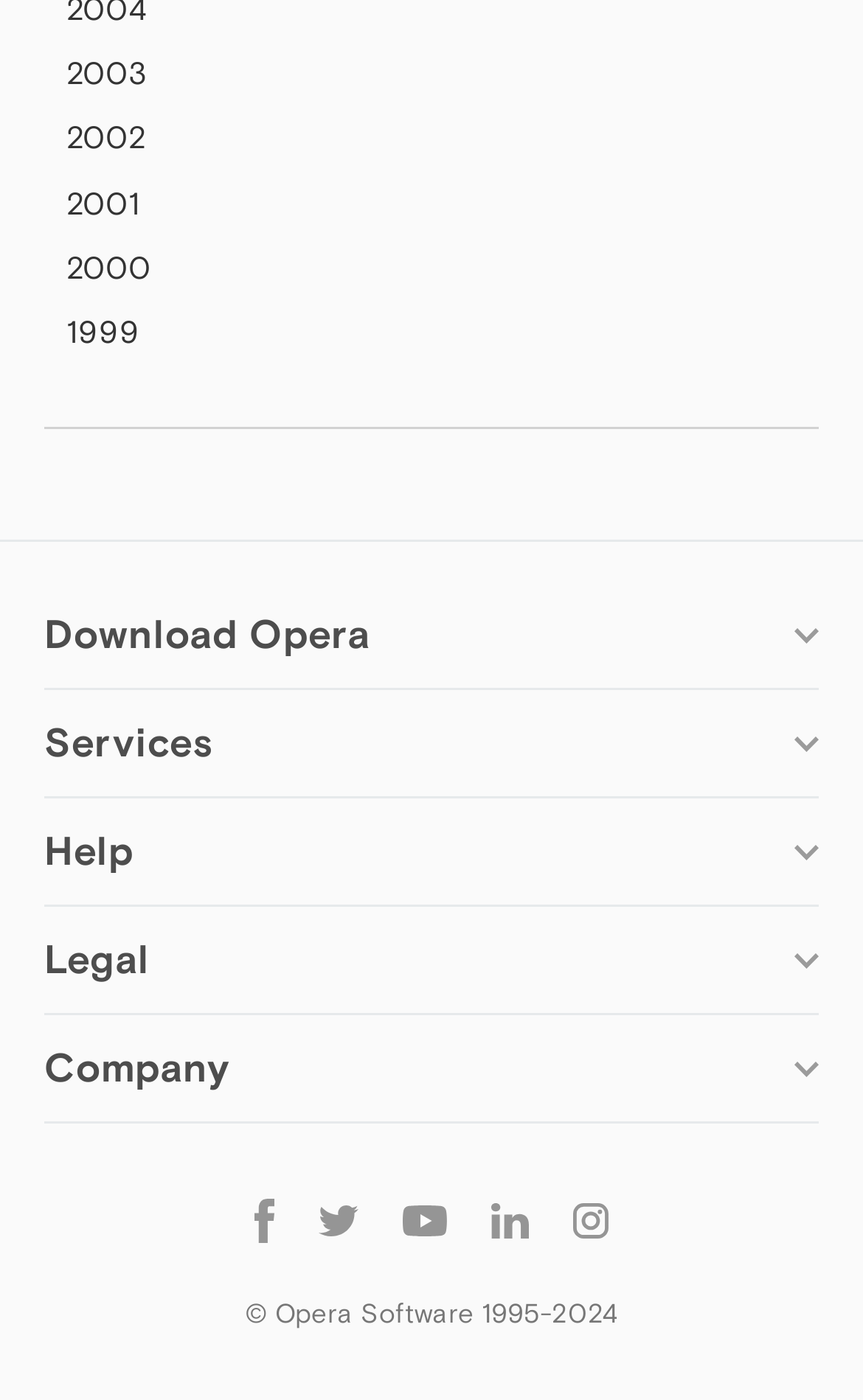Predict the bounding box of the UI element based on the description: "Terms of Use". The coordinates should be four float numbers between 0 and 1, formatted as [left, top, right, bottom].

None